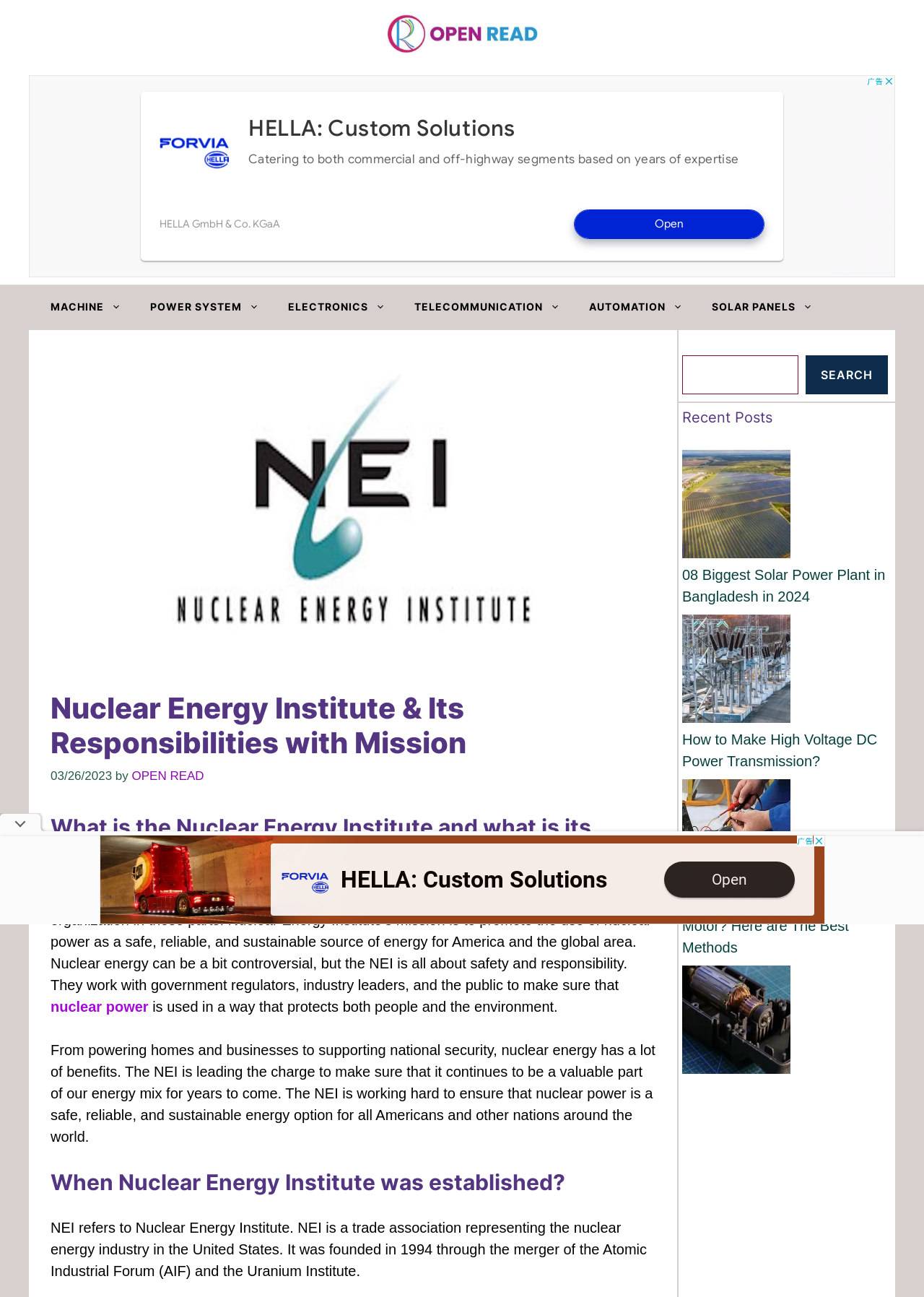Please analyze the image and give a detailed answer to the question:
What is the role of the Nuclear Energy Institute in the energy sector?

The role of the Nuclear Energy Institute in the energy sector is to promote nuclear energy as a valuable part of the energy mix, and to work towards ensuring that nuclear power is a safe, reliable, and sustainable energy option for all Americans and other nations around the world.